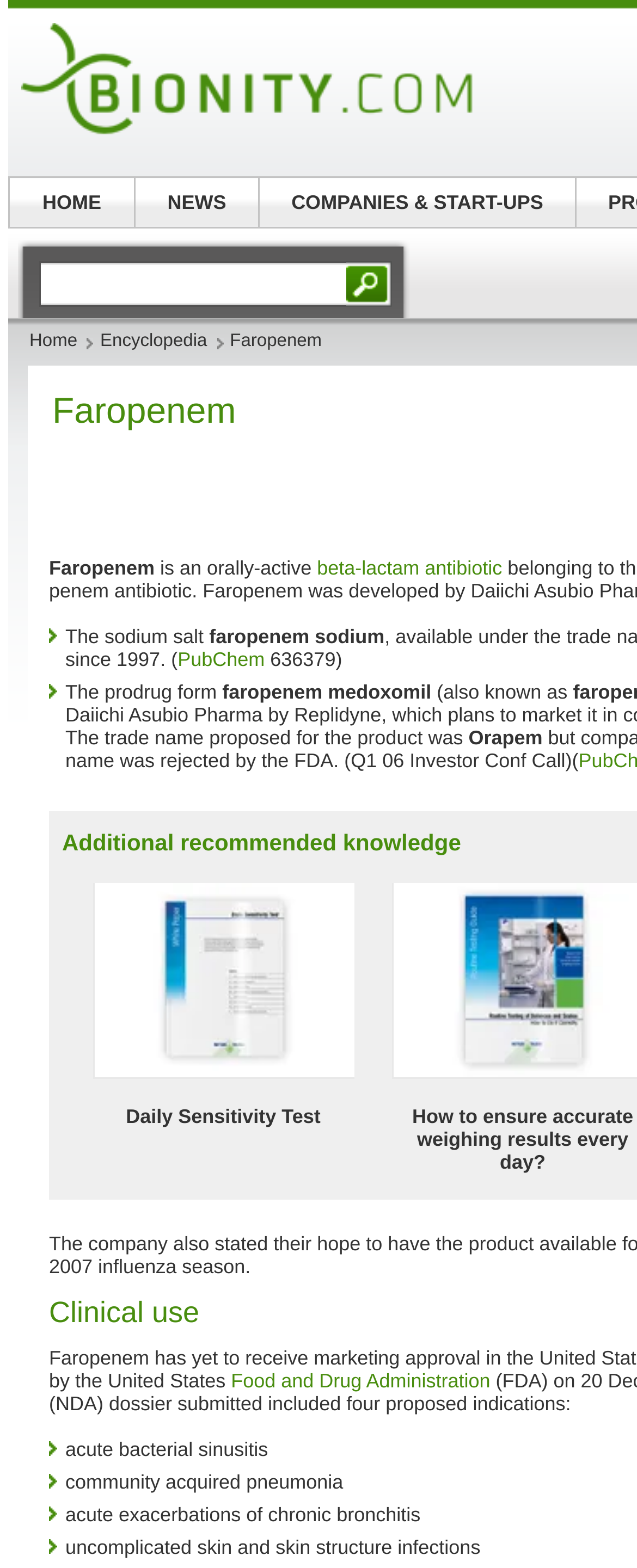What is the prodrug form of Faropenem?
Answer the question with a single word or phrase by looking at the picture.

Faropenem medoxomil